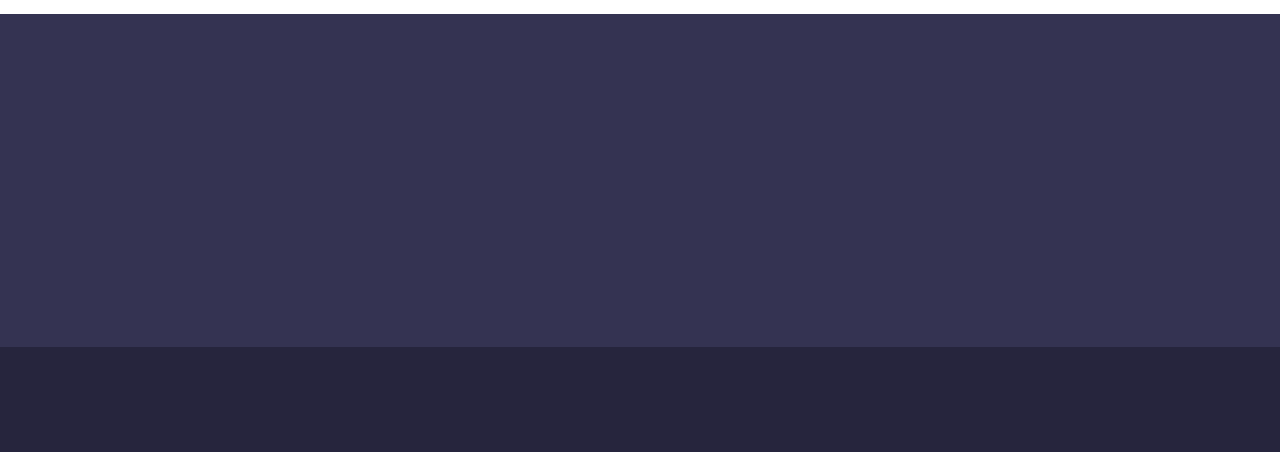Identify the bounding box coordinates necessary to click and complete the given instruction: "Explore the SEEDFAST BASIC plan".

[0.59, 0.409, 0.705, 0.462]